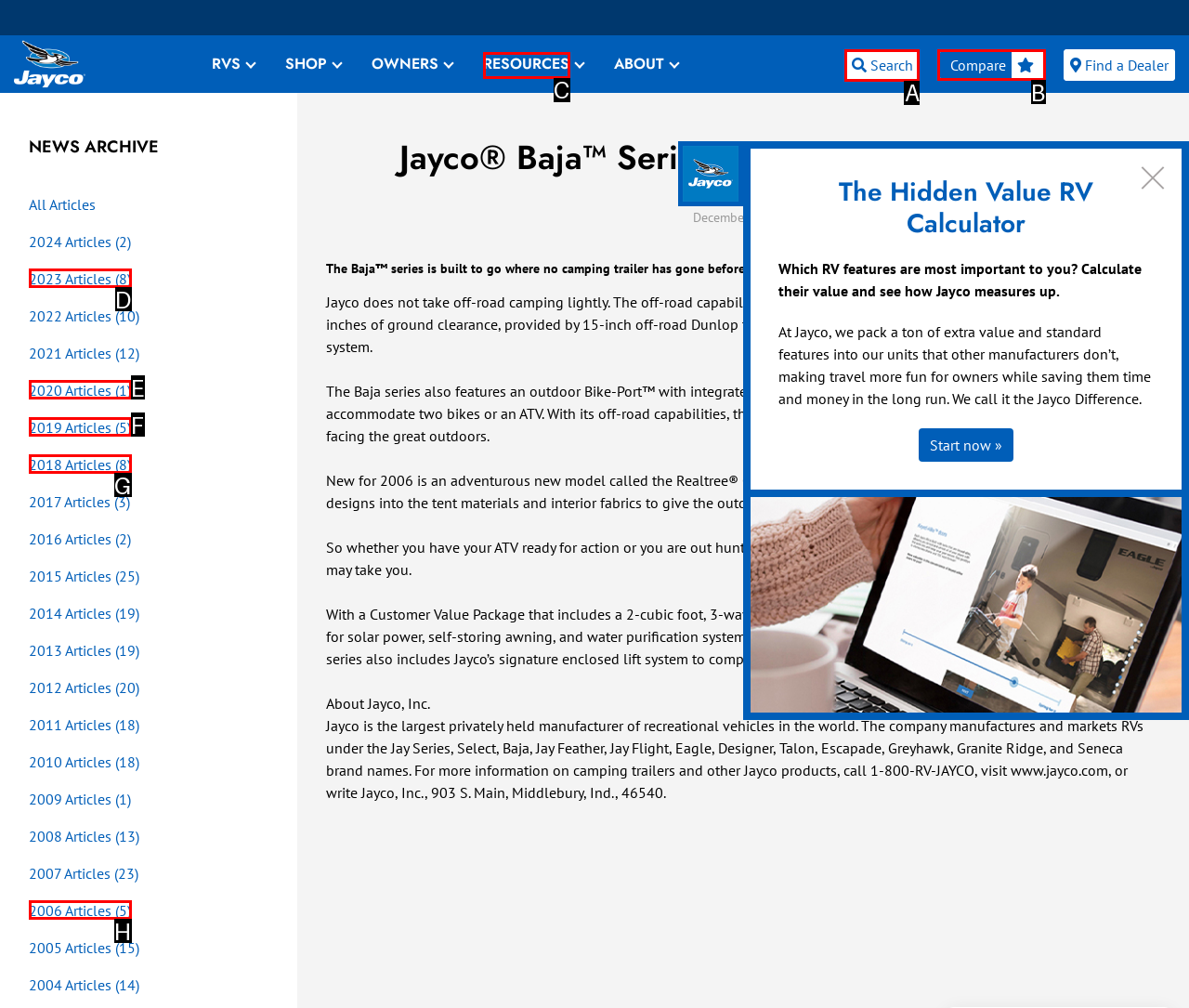Tell me which option I should click to complete the following task: Compare RVs using the compare button Answer with the option's letter from the given choices directly.

B